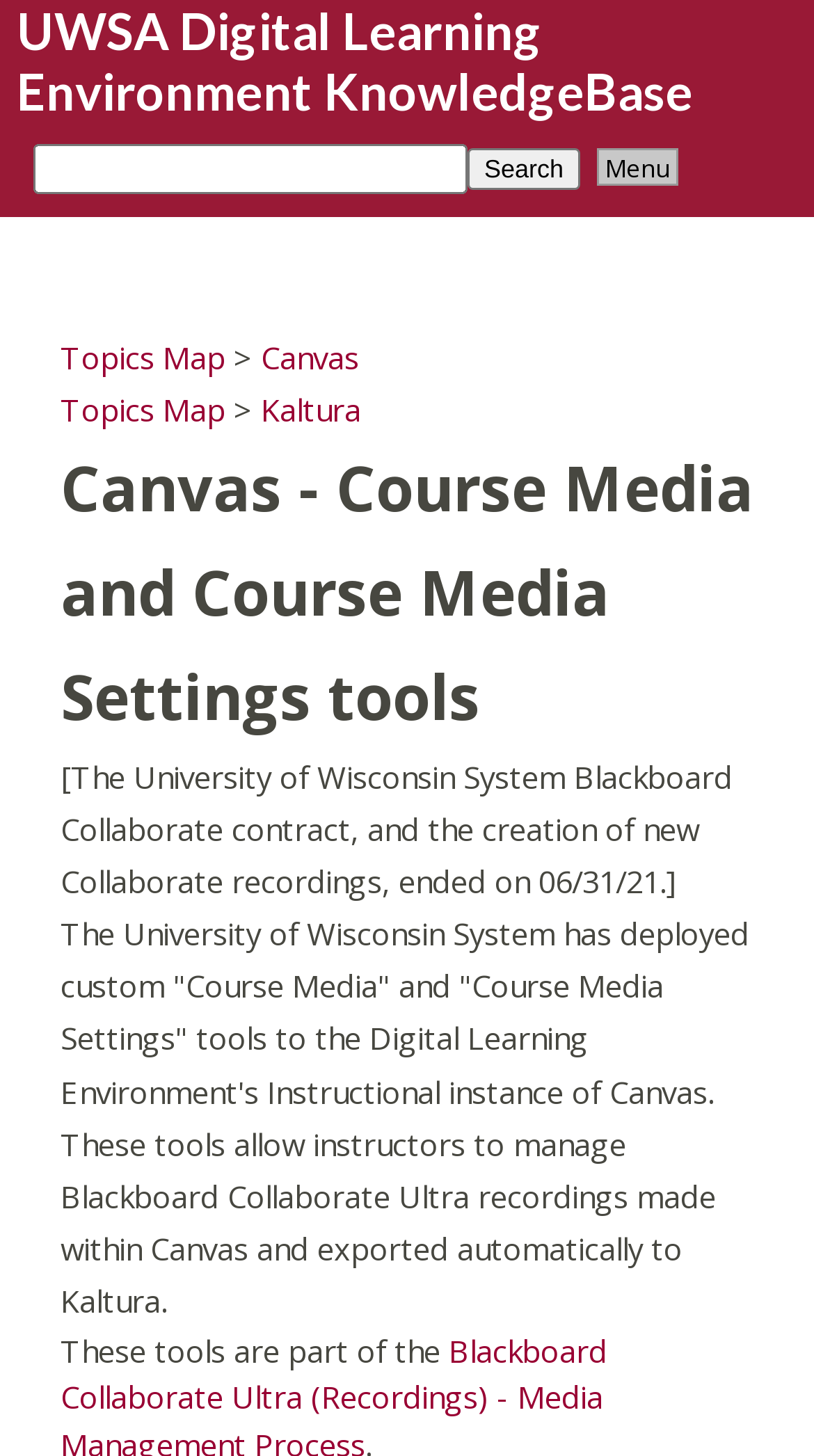Please identify the primary heading of the webpage and give its text content.

UWSA Digital Learning Environment KnowledgeBase